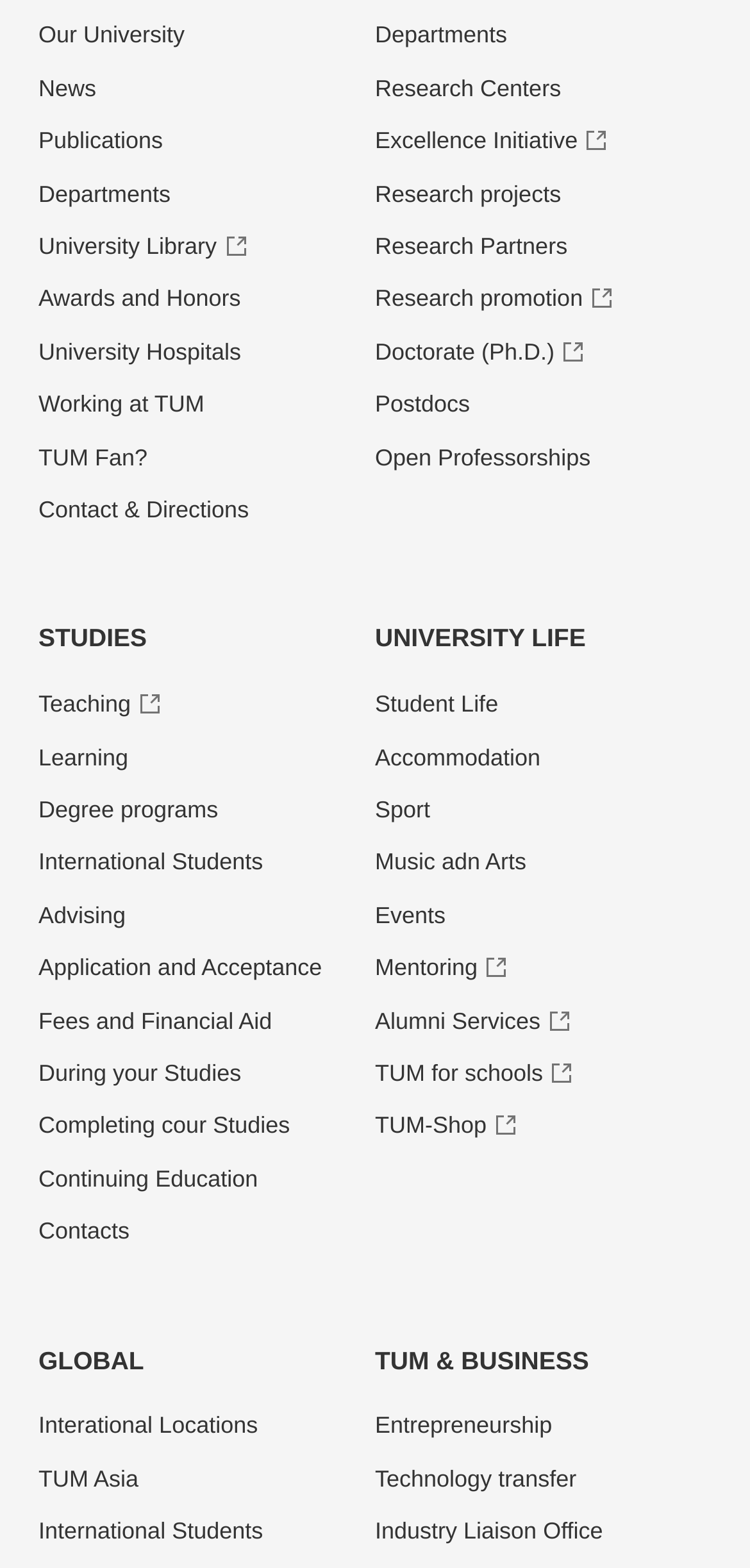Identify the bounding box coordinates of the region that should be clicked to execute the following instruction: "Visit the University Library".

[0.051, 0.148, 0.335, 0.167]